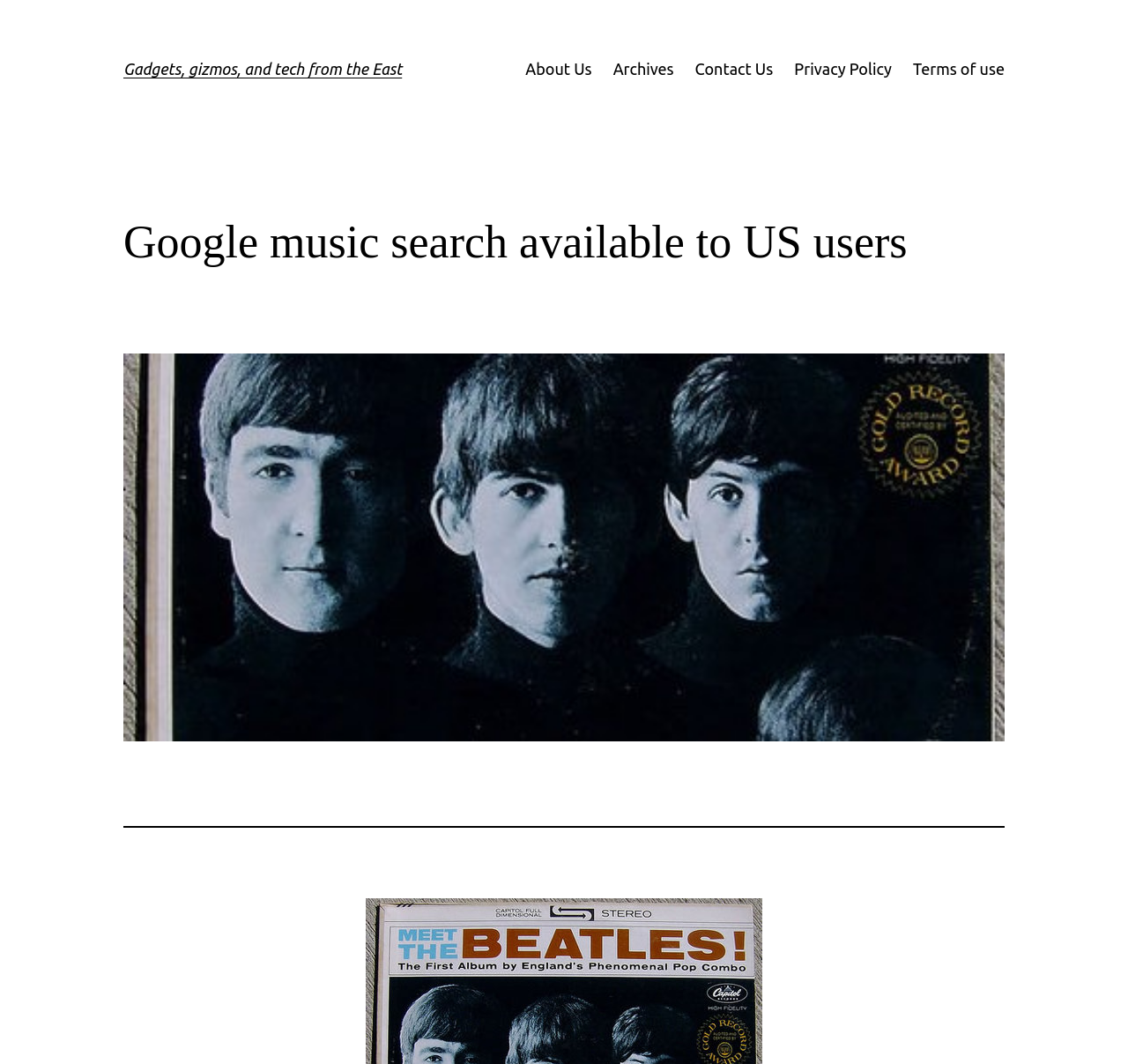Provide a one-word or short-phrase response to the question:
What is the orientation of the separator?

Horizontal